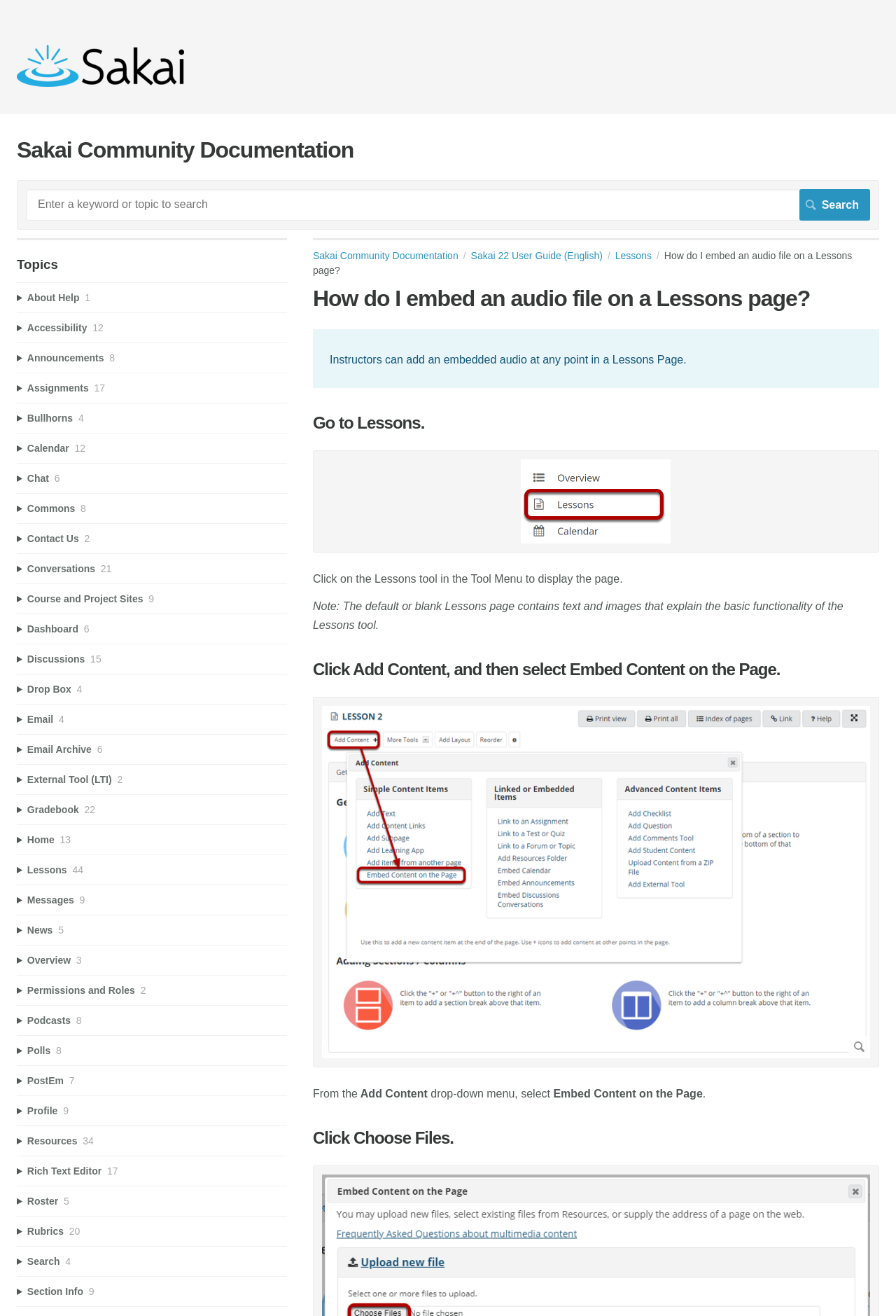Identify and provide the bounding box for the element described by: "Lessons".

[0.687, 0.19, 0.741, 0.198]